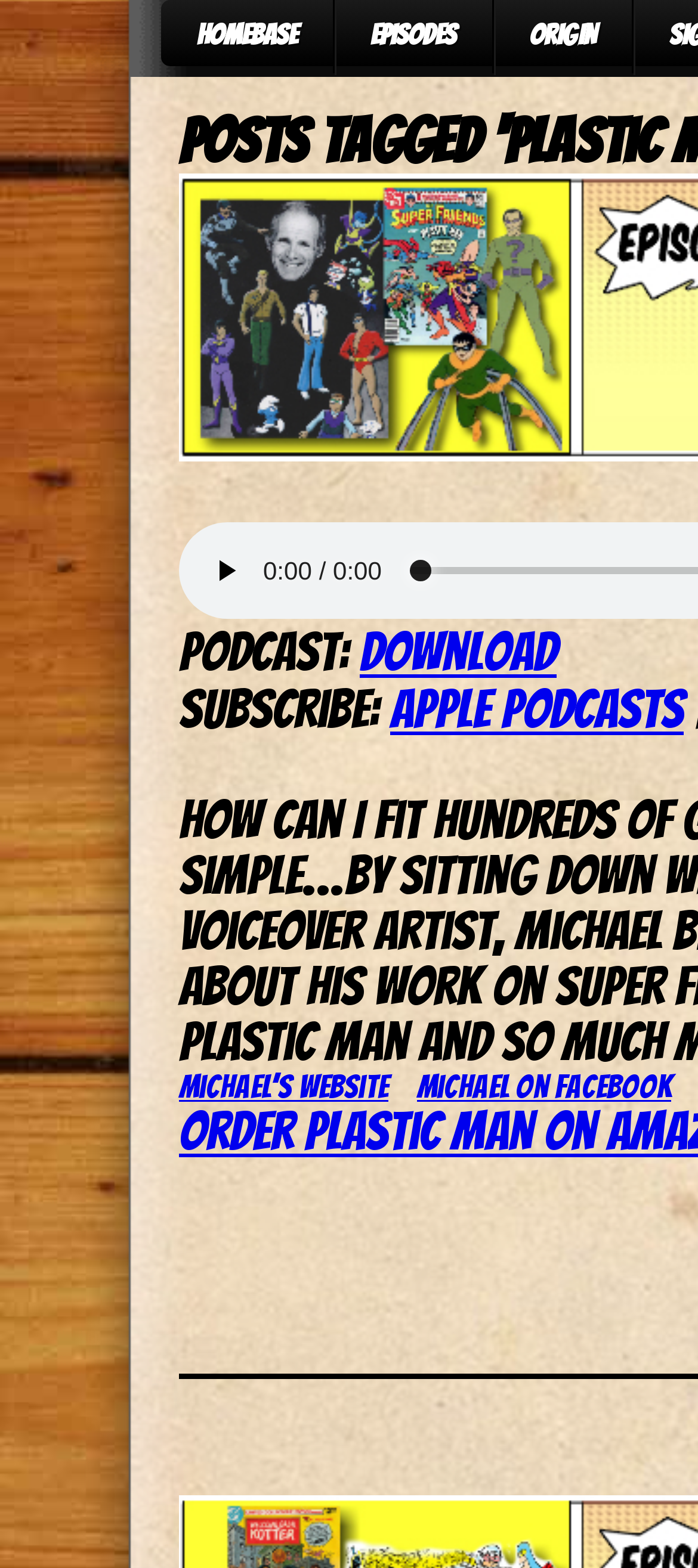Bounding box coordinates are given in the format (top-left x, top-left y, bottom-right x, bottom-right y). All values should be floating point numbers between 0 and 1. Provide the bounding box coordinate for the UI element described as: Michael on Facebook

[0.597, 0.682, 0.962, 0.704]